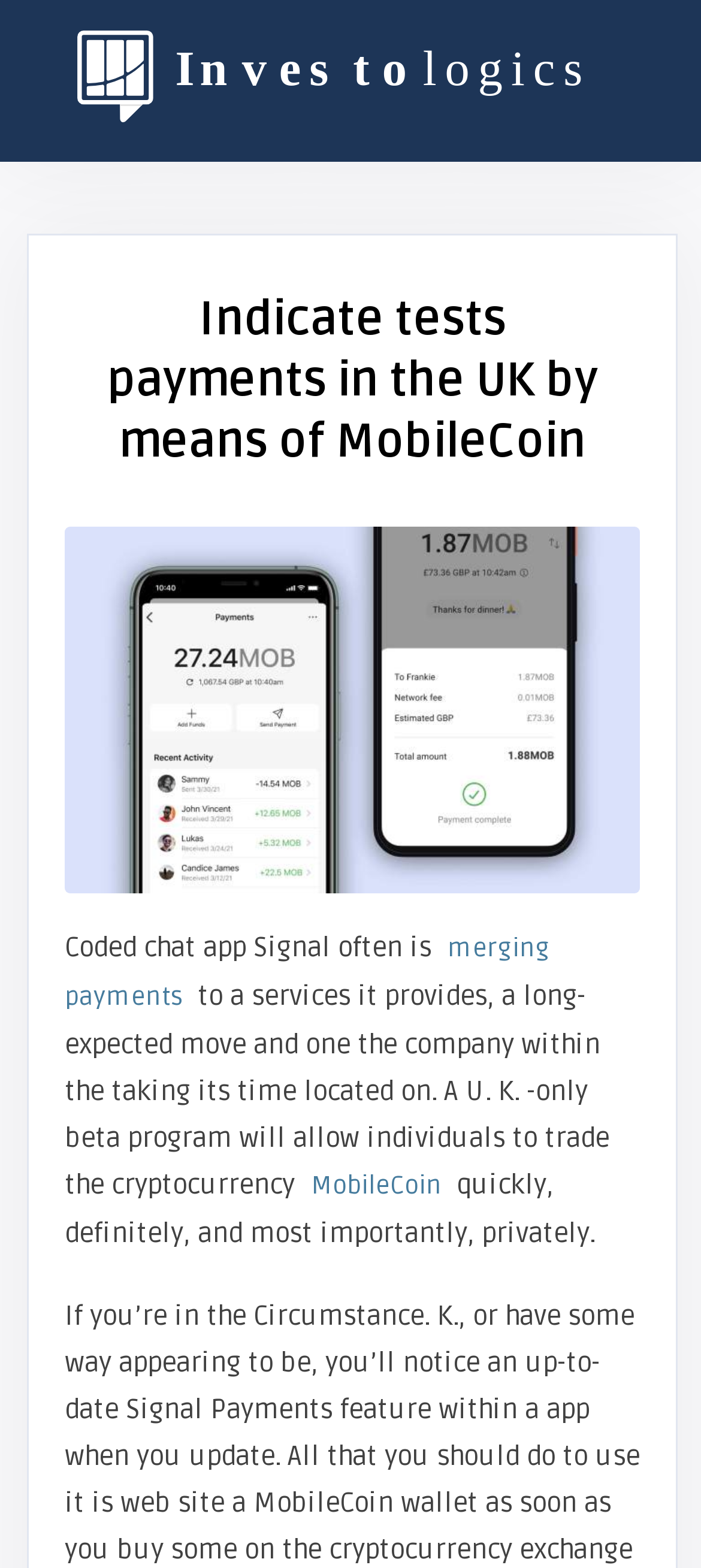Identify the bounding box coordinates for the UI element described as follows: "MobileCoin". Ensure the coordinates are four float numbers between 0 and 1, formatted as [left, top, right, bottom].

[0.431, 0.745, 0.651, 0.766]